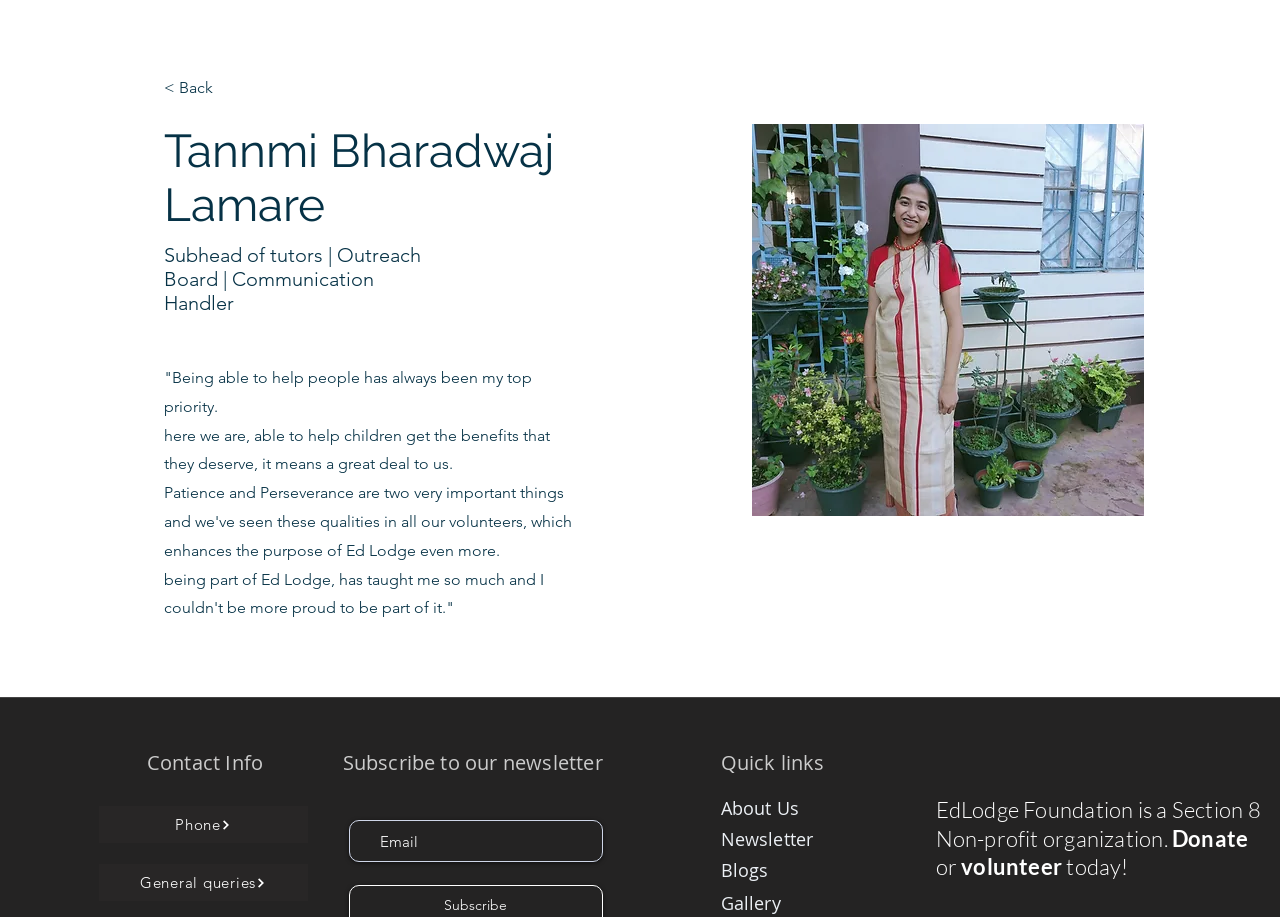What is the purpose of the textbox?
Please provide a detailed answer to the question.

The textbox is located below the heading 'Subscribe to our newsletter' and has a placeholder text 'Email', indicating that it is used to enter an email address to subscribe to the newsletter.